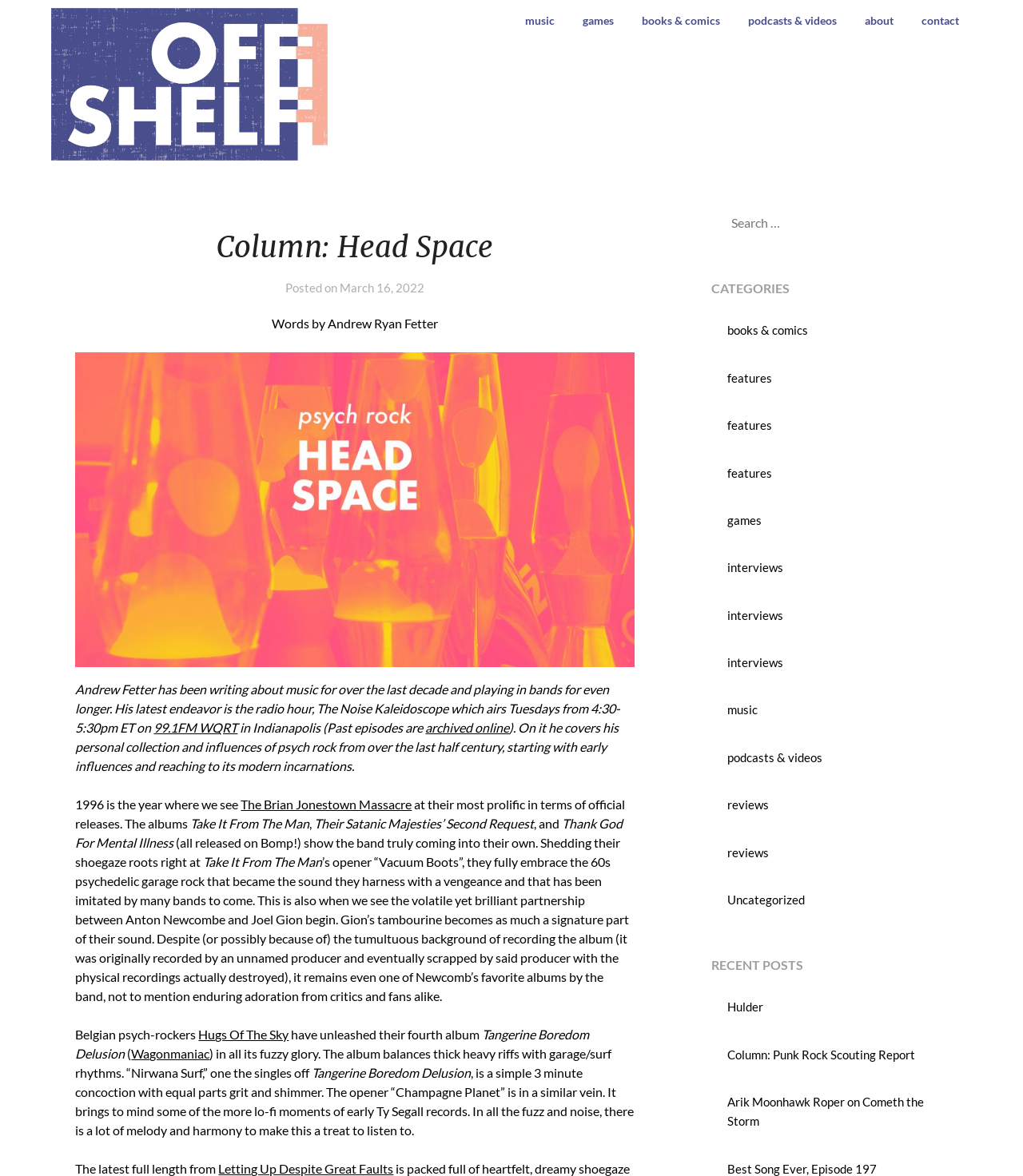Pinpoint the bounding box coordinates of the element you need to click to execute the following instruction: "visit the 'Off Shelf' page". The bounding box should be represented by four float numbers between 0 and 1, in the format [left, top, right, bottom].

[0.05, 0.007, 0.32, 0.141]